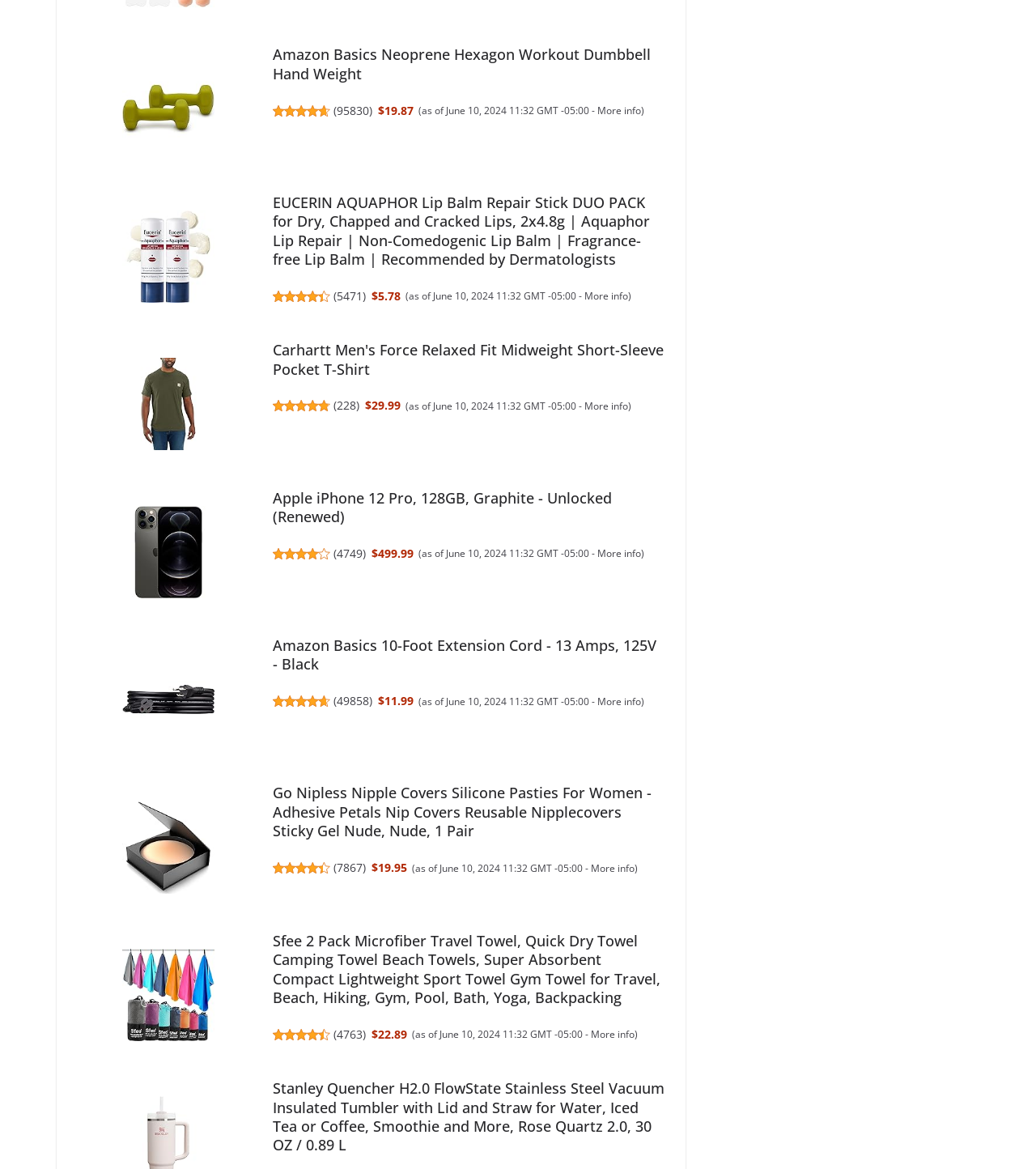Please provide a comprehensive response to the question based on the details in the image: What is the length of the Amazon Basics 10-Foot Extension Cord?

I found the length by looking at the product title 'Amazon Basics 10-Foot Extension Cord - 13 Amps, 125V - Black'.